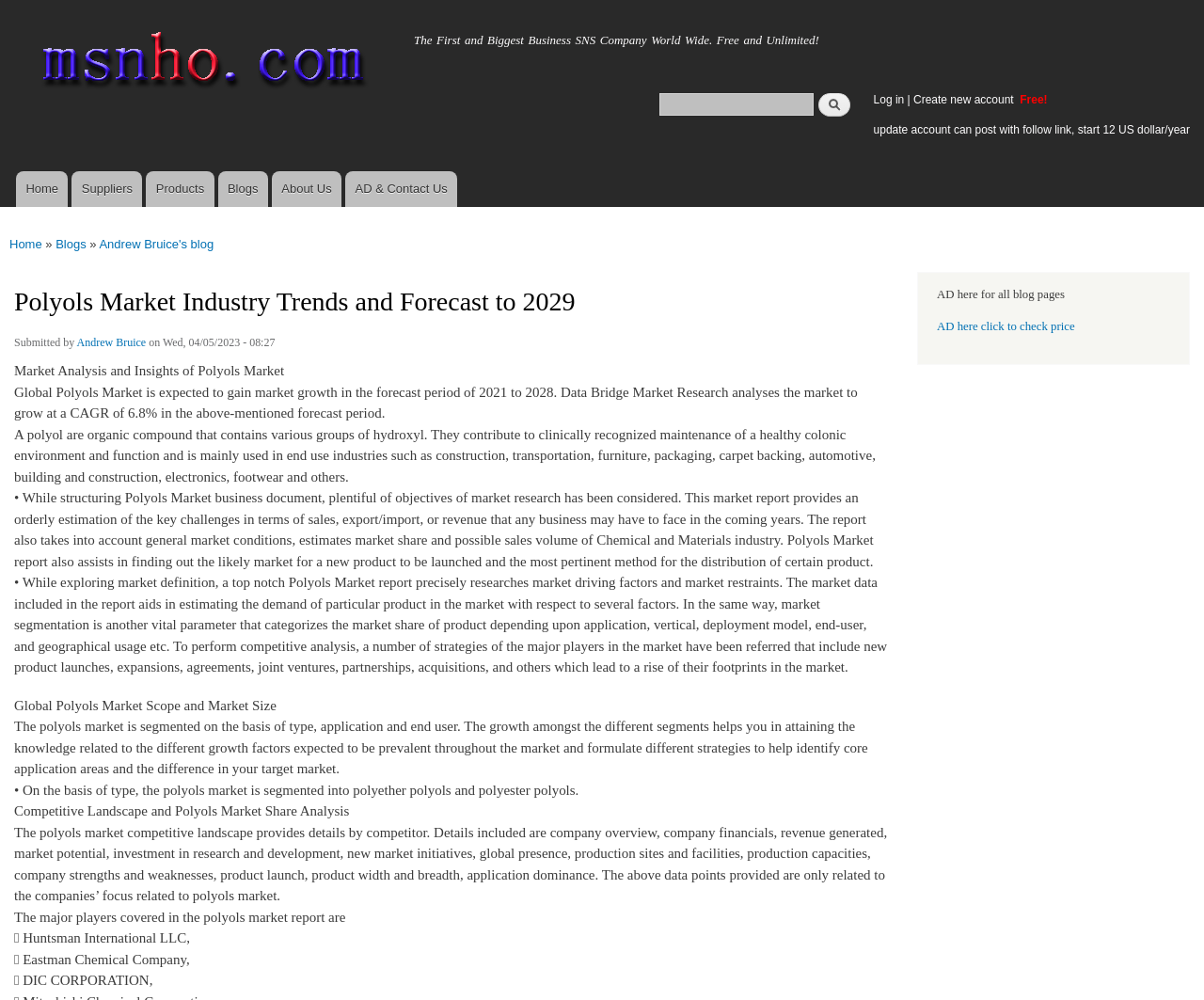Please give a succinct answer using a single word or phrase:
What is the expected growth rate of the Polyols Market?

6.8% CAGR